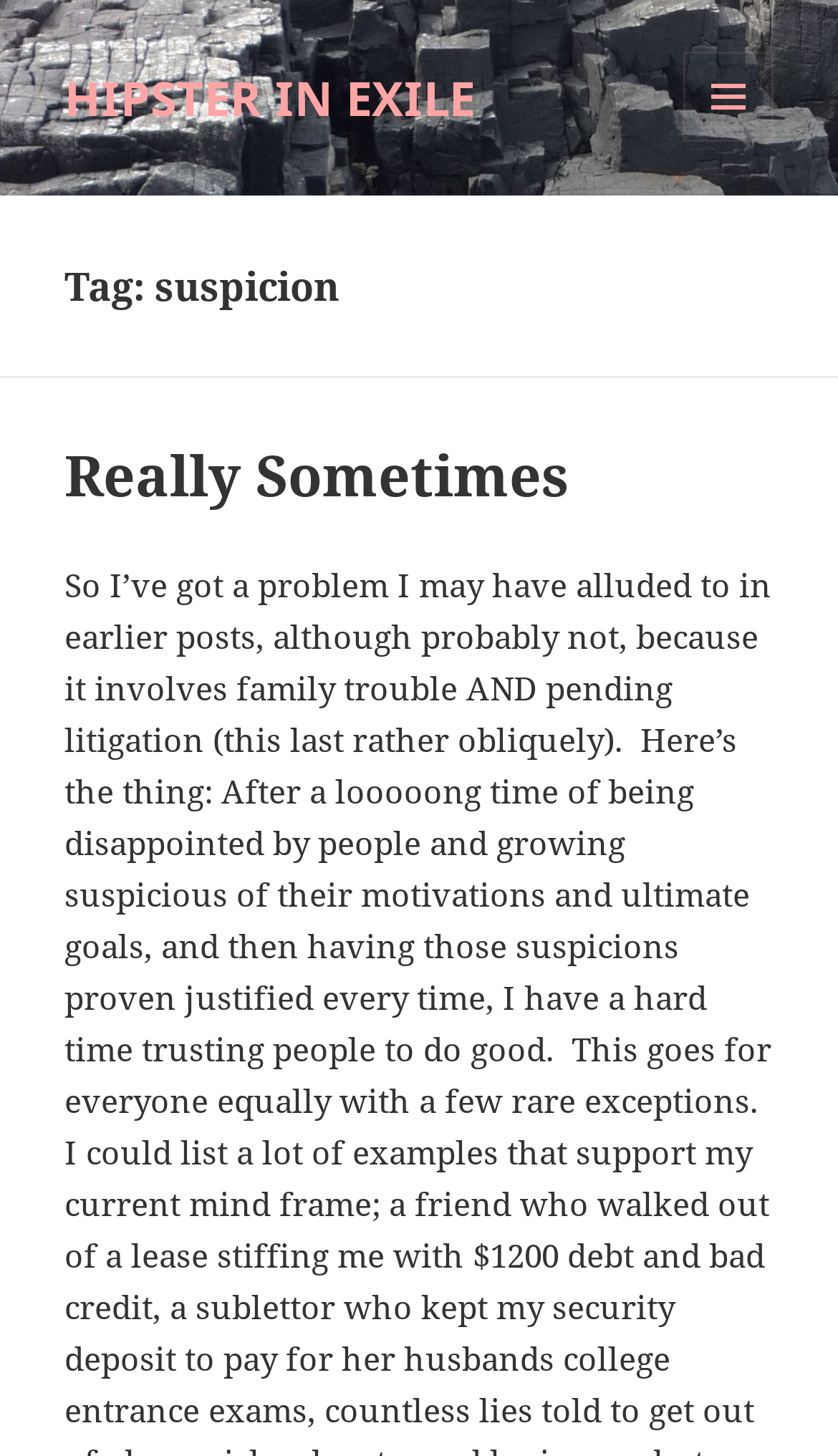Refer to the image and provide an in-depth answer to the question: 
What is the title of the secondary heading?

The title of the secondary heading can be determined by looking at the heading 'Really Sometimes' which is nested under the 'HeaderAsNonLandmark' element, indicating that it is a secondary heading.